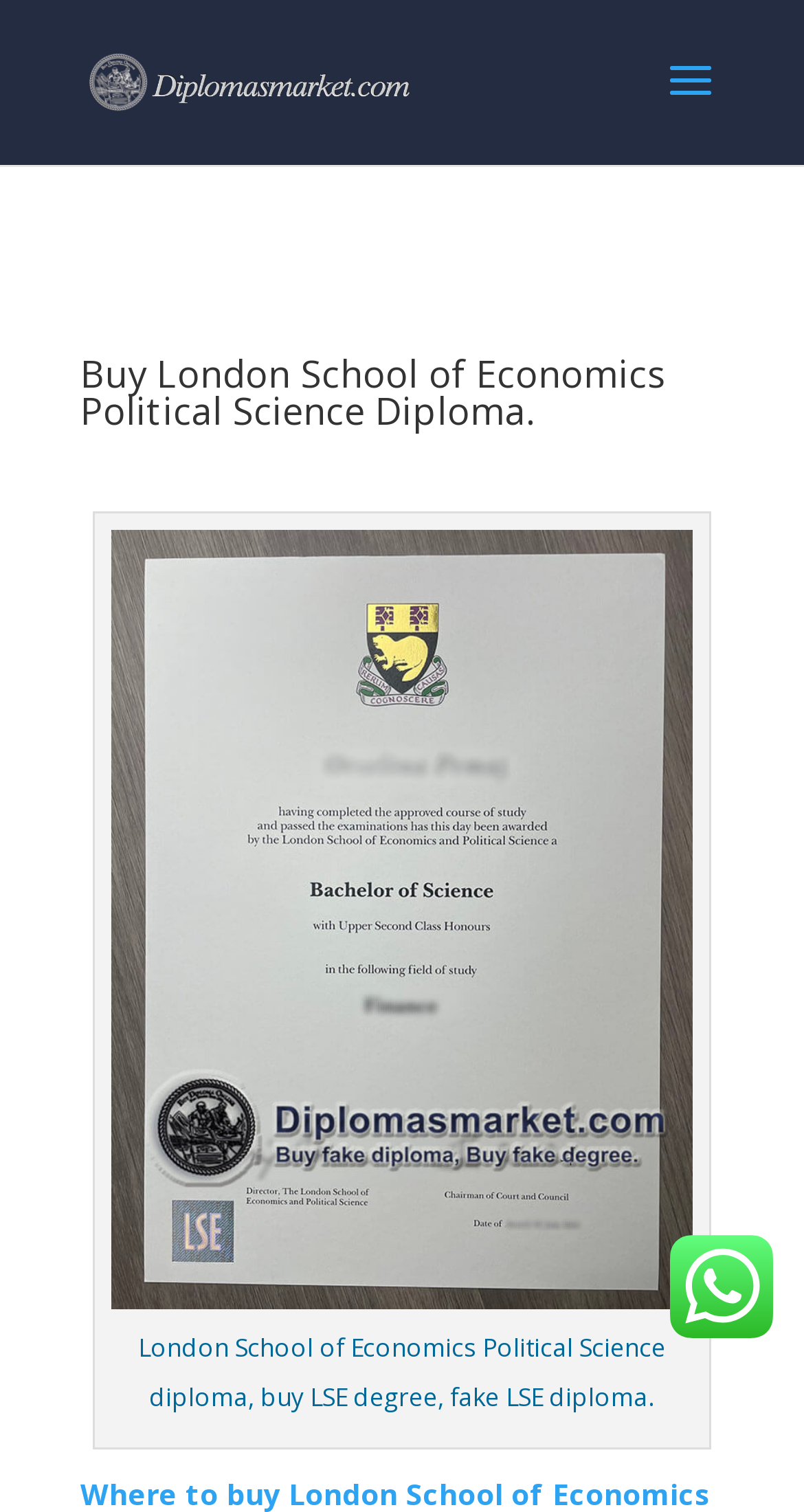Determine the primary headline of the webpage.

Buy London School of Economics Political Science Diploma.